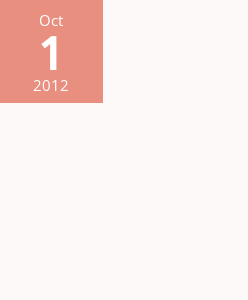Answer the following in one word or a short phrase: 
What is the date displayed on the calendar page?

October 1, 2012